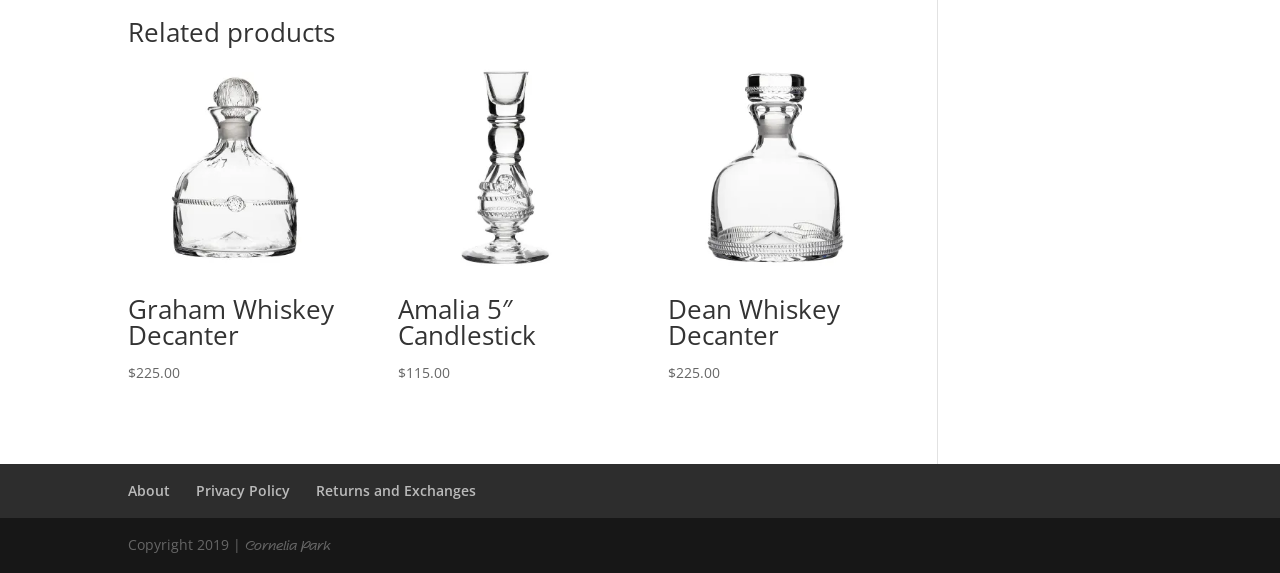Find the UI element described as: "Privacy Policy" and predict its bounding box coordinates. Ensure the coordinates are four float numbers between 0 and 1, [left, top, right, bottom].

[0.153, 0.839, 0.227, 0.872]